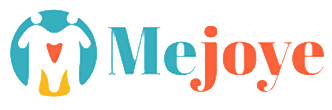Provide a comprehensive description of the image.

The image features the logo of "Mejoye," a vibrant and colorful emblem representing a brand or organization. The design incorporates a distinctive icon that seems to symbolize connection or community, with a heart at the center surrounded by stylized figures. The word "Mejoye" is prominently displayed beside the icon, with the letters employing a mix of soft turquoise, warm orange, and cheerful yellow hues. This logo effectively conveys a sense of joy and togetherness, reflecting the brand's positive and inviting ethos.